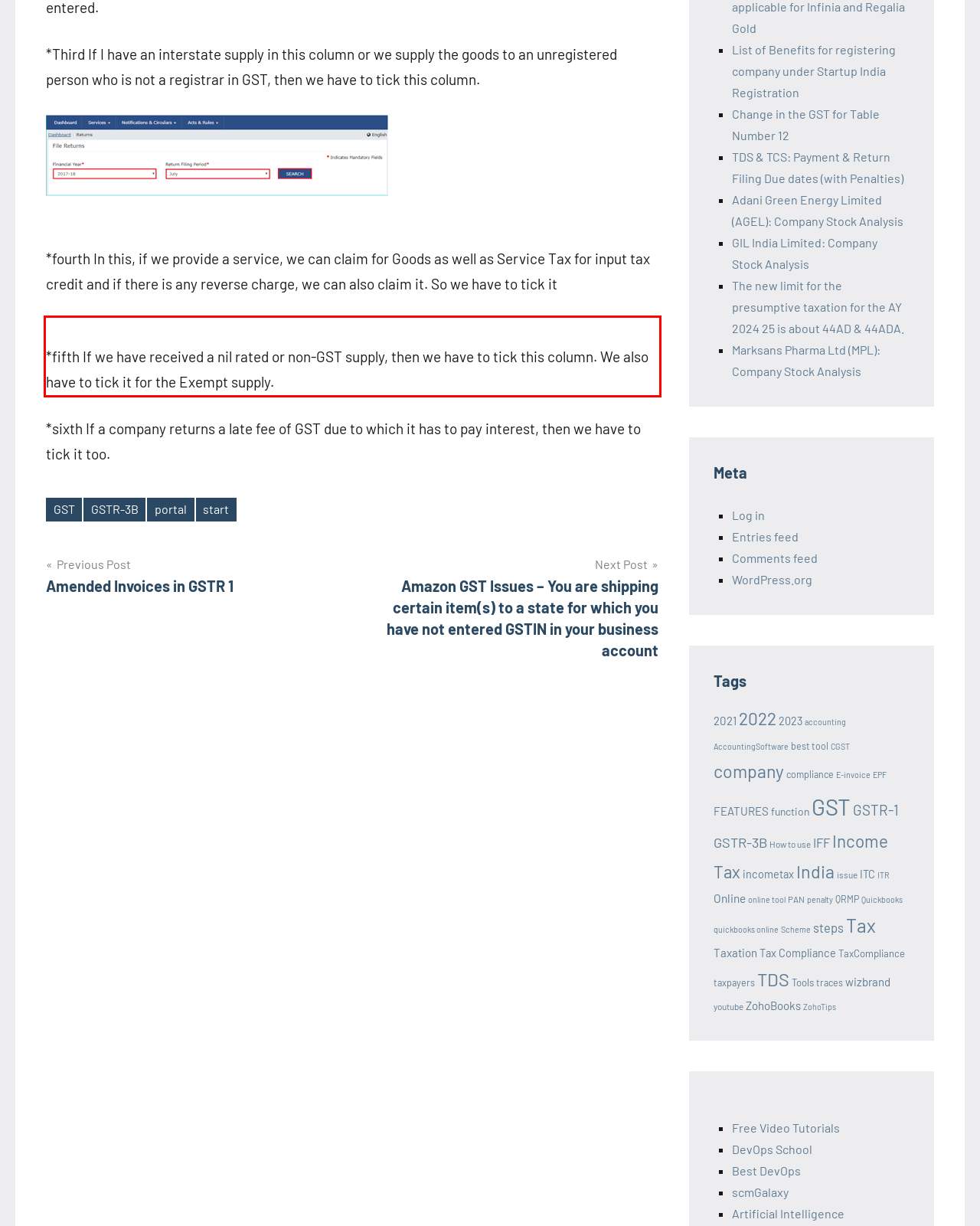Please use OCR to extract the text content from the red bounding box in the provided webpage screenshot.

*fifth If we have received a nil rated or non-GST supply, then we have to tick this column. We also have to tick it for the Exempt supply.